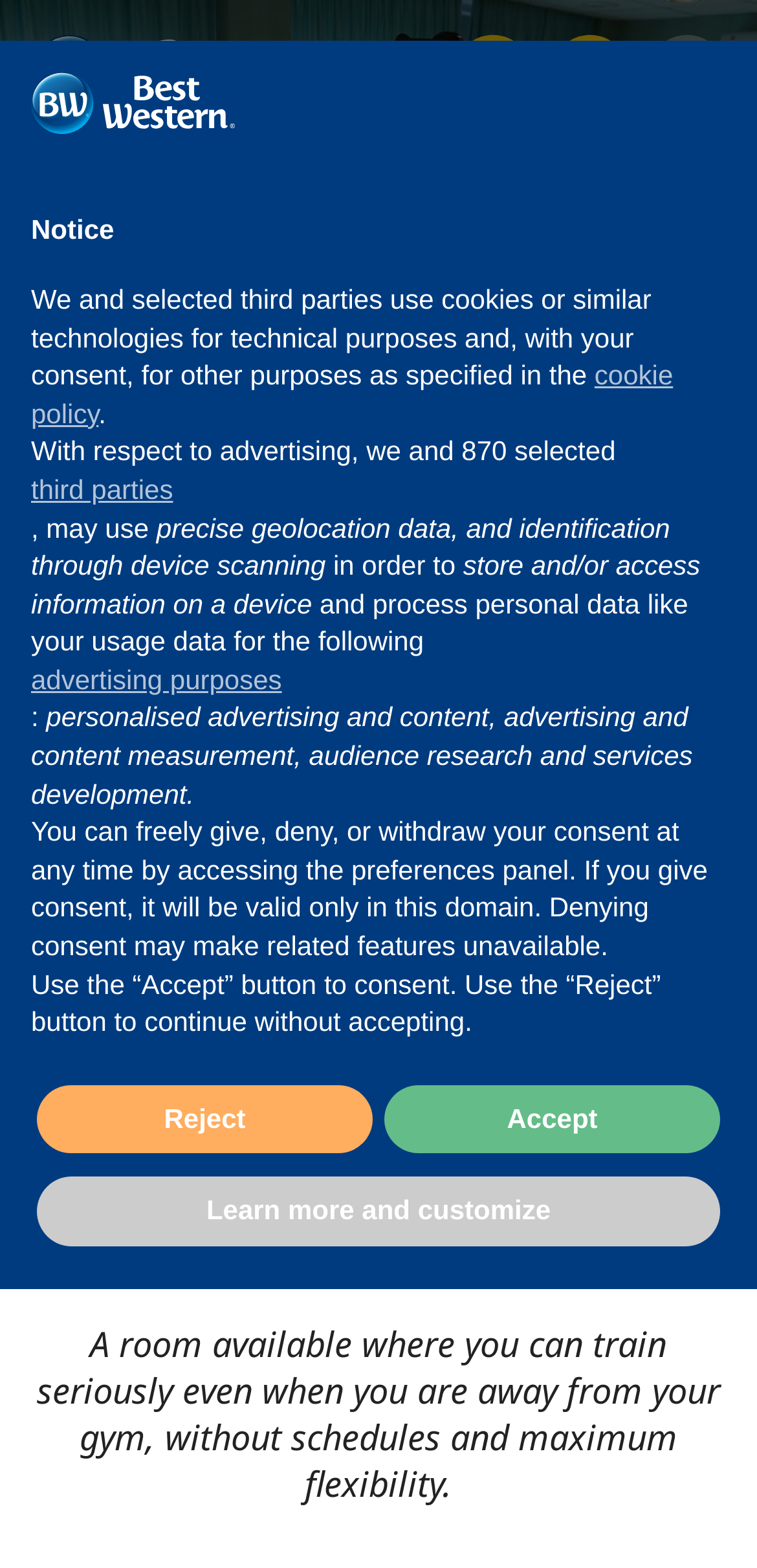Predict the bounding box coordinates of the area that should be clicked to accomplish the following instruction: "Click the 'Learn more and customize' button". The bounding box coordinates should consist of four float numbers between 0 and 1, i.e., [left, top, right, bottom].

[0.049, 0.751, 0.951, 0.795]